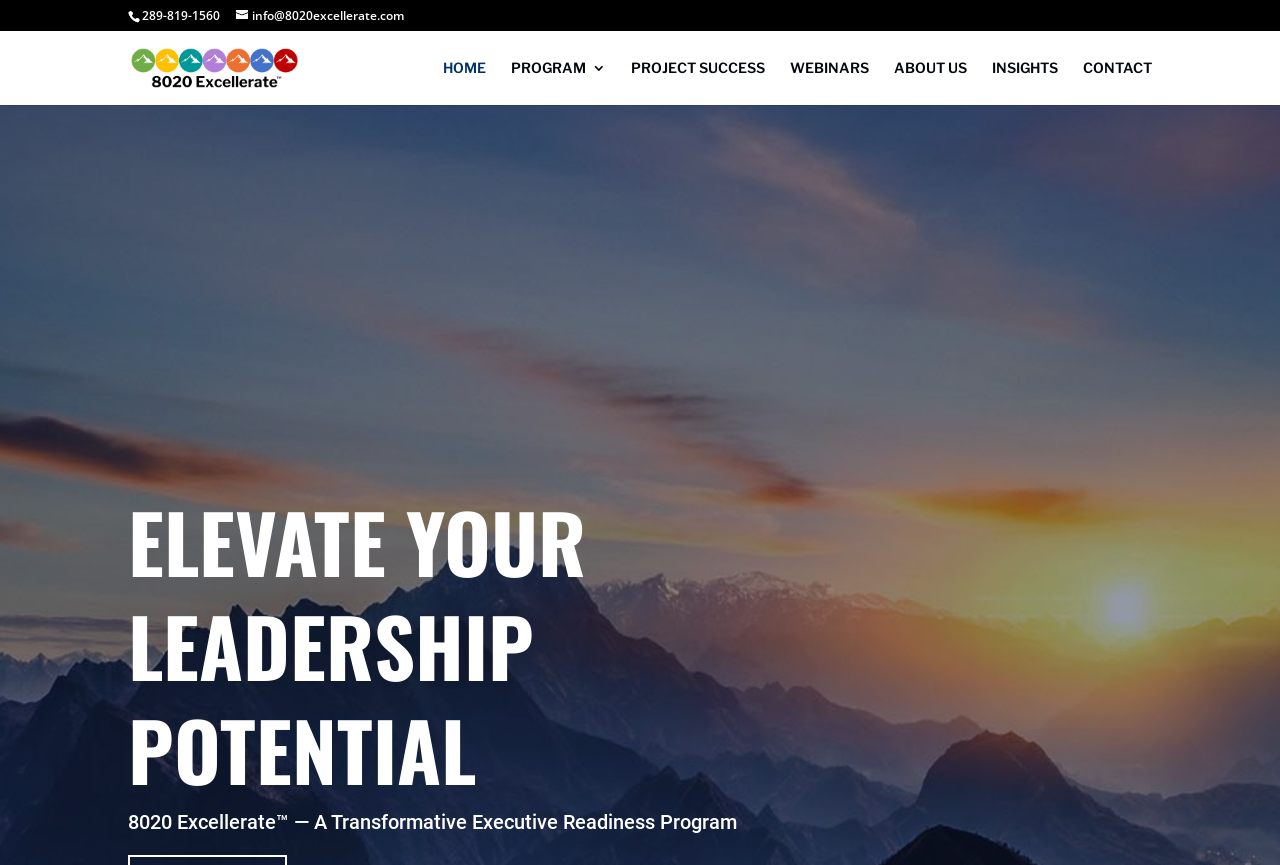Please locate and retrieve the main header text of the webpage.

ELEVATE YOUR LEADERSHIP POTENTIAL